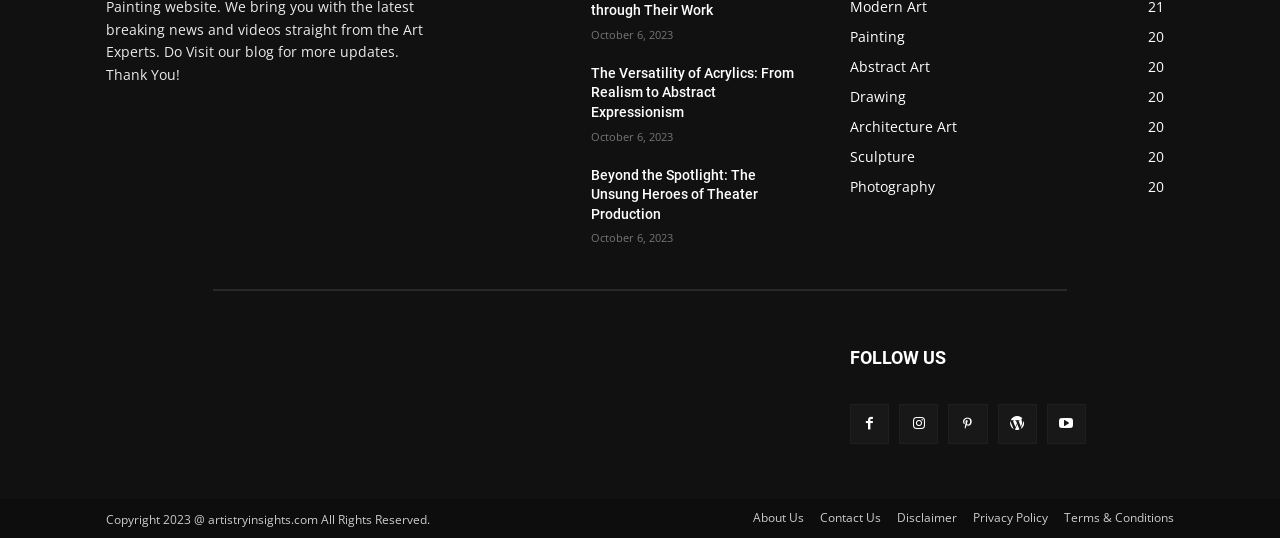Could you locate the bounding box coordinates for the section that should be clicked to accomplish this task: "Explore painting 20".

[0.664, 0.05, 0.707, 0.086]